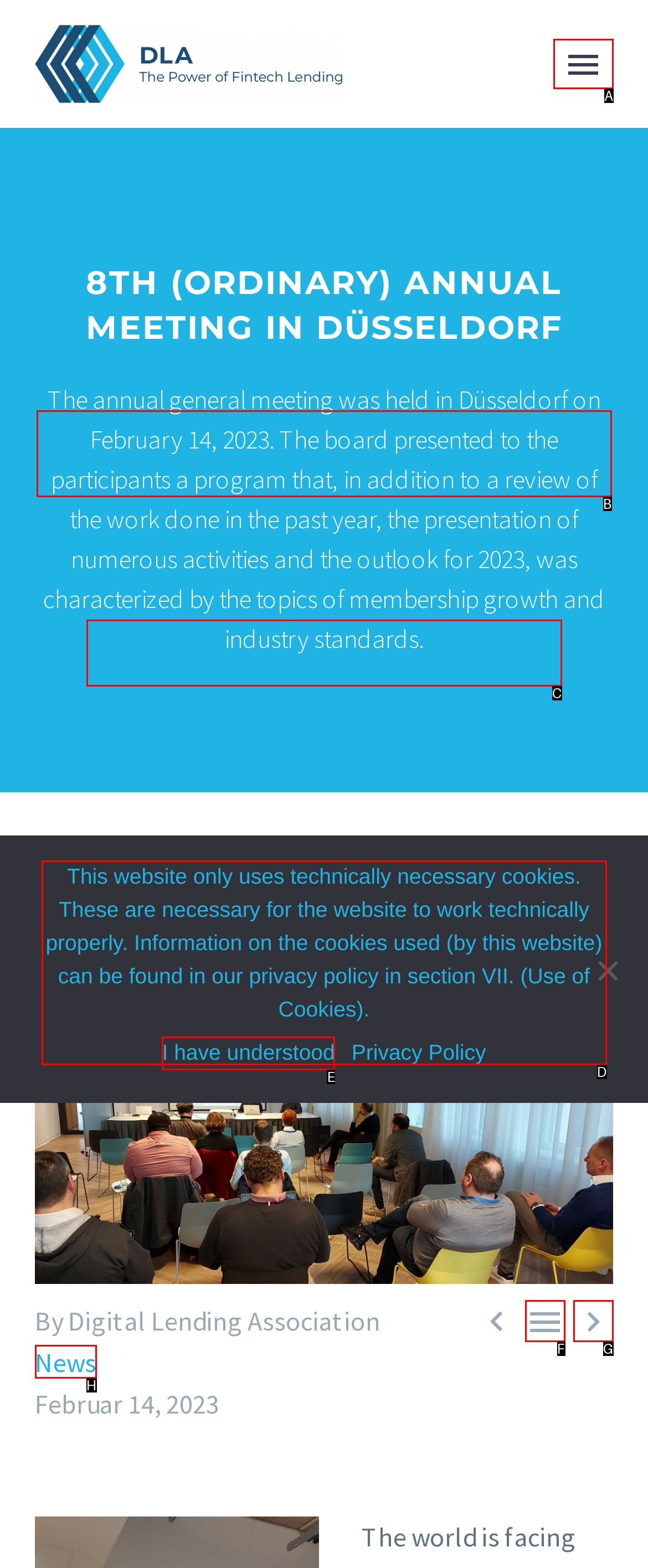Select the correct option based on the description: name="s" placeholder="Search..."
Answer directly with the option’s letter.

C